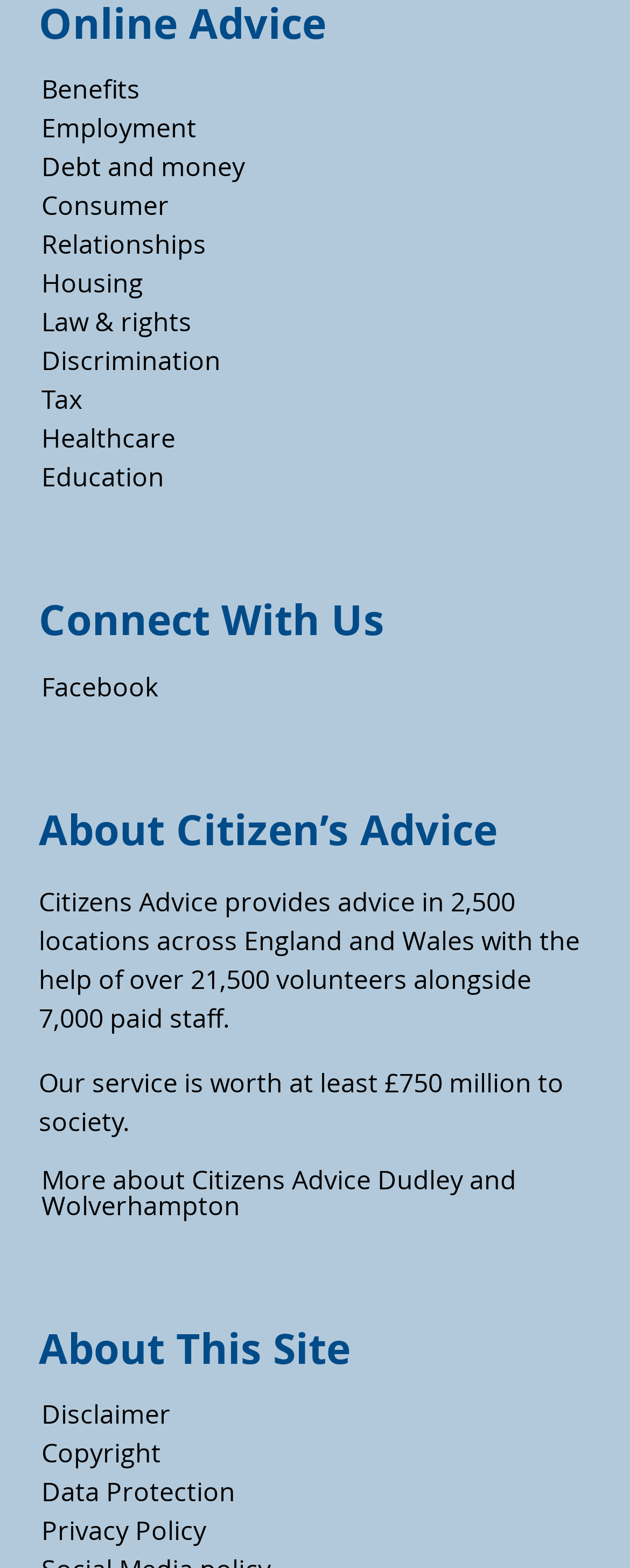What is the organization's service worth to society?
Please craft a detailed and exhaustive response to the question.

According to the StaticText element, 'Our service is worth at least £750 million to society.' This indicates that the organization's service is valued at £750 million to society.